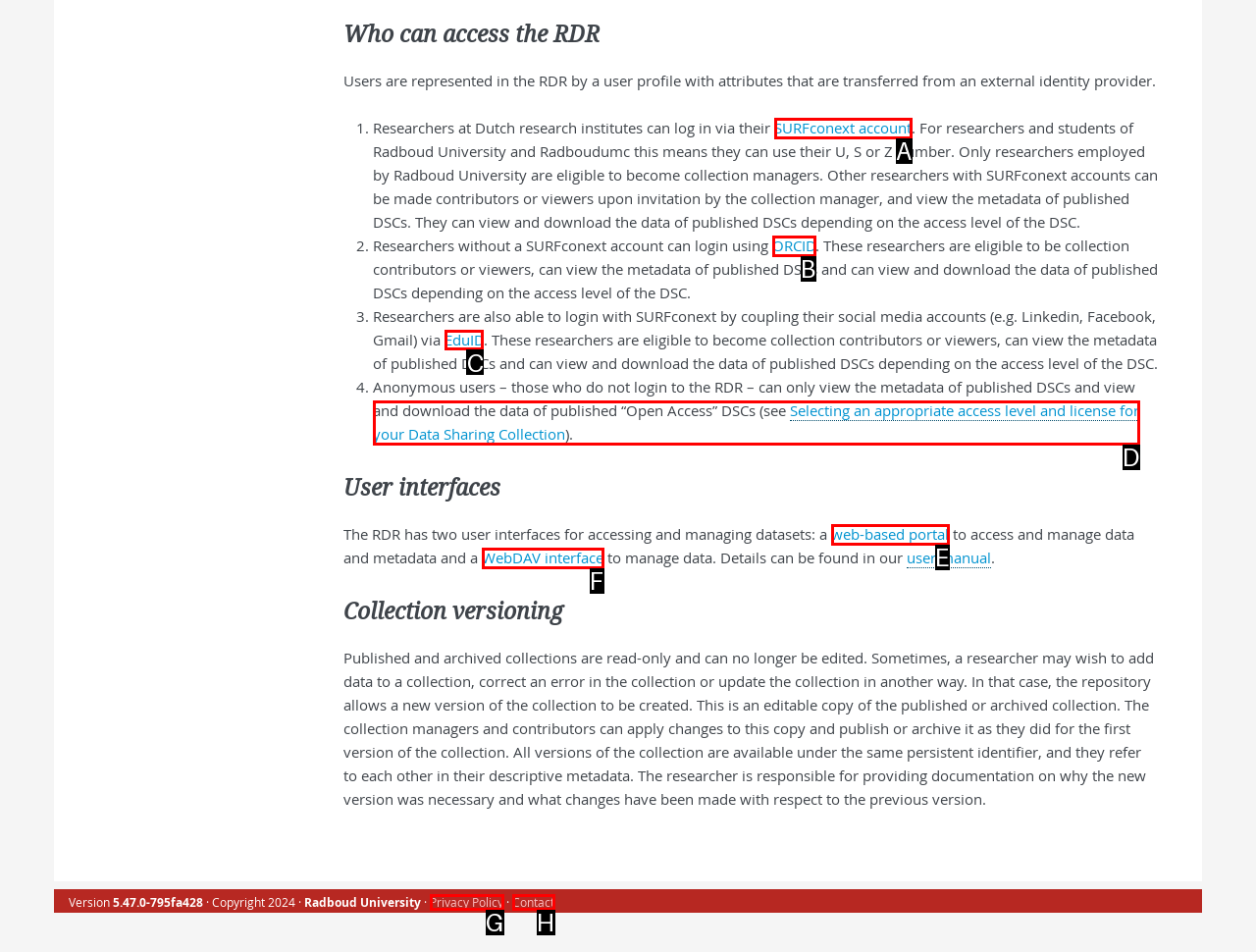Which UI element's letter should be clicked to achieve the task: Click the 'EduID' link
Provide the letter of the correct choice directly.

C